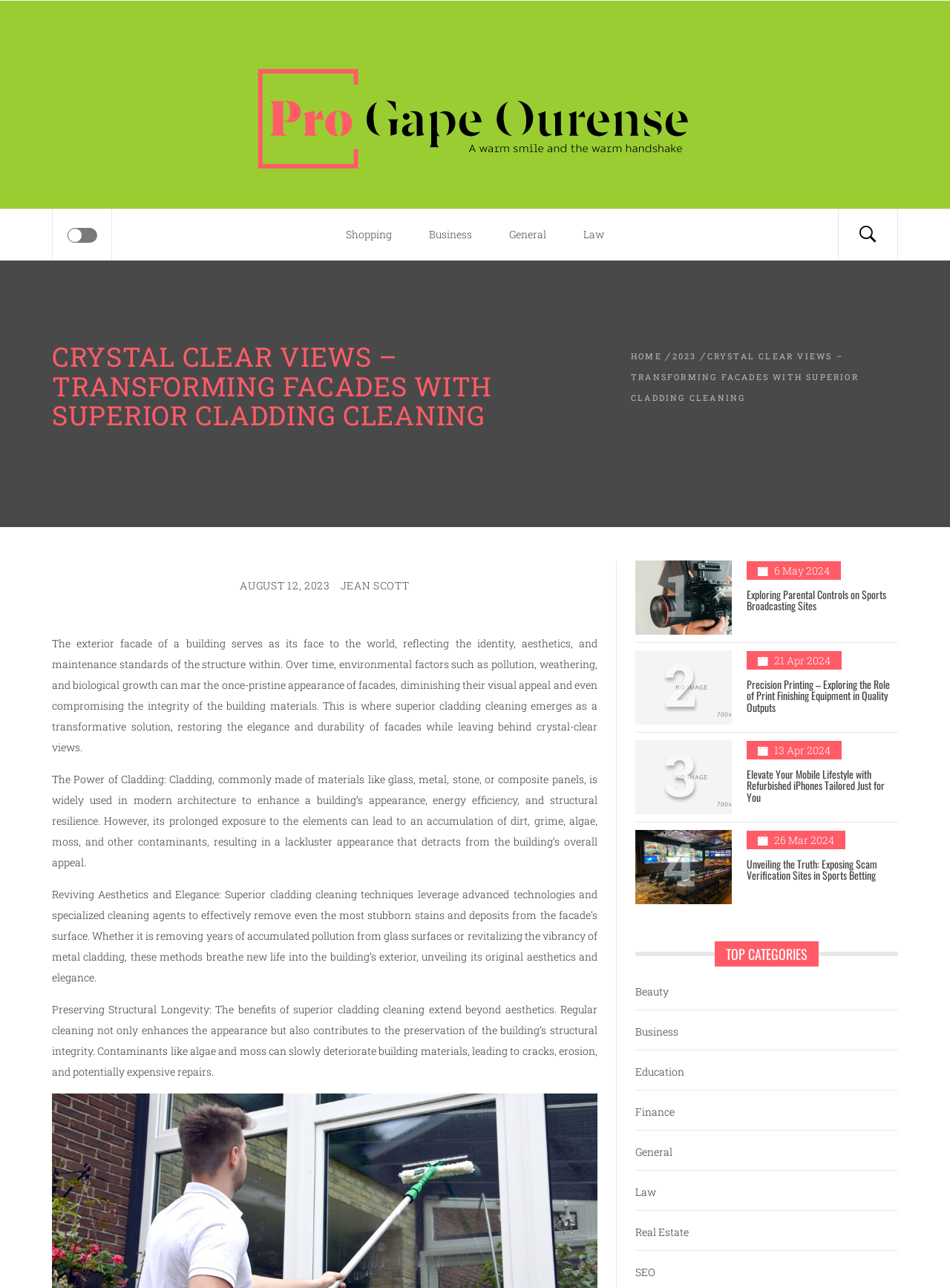Identify the bounding box of the UI component described as: "parent_node: Shopping aria-label="Search"".

[0.882, 0.163, 0.945, 0.202]